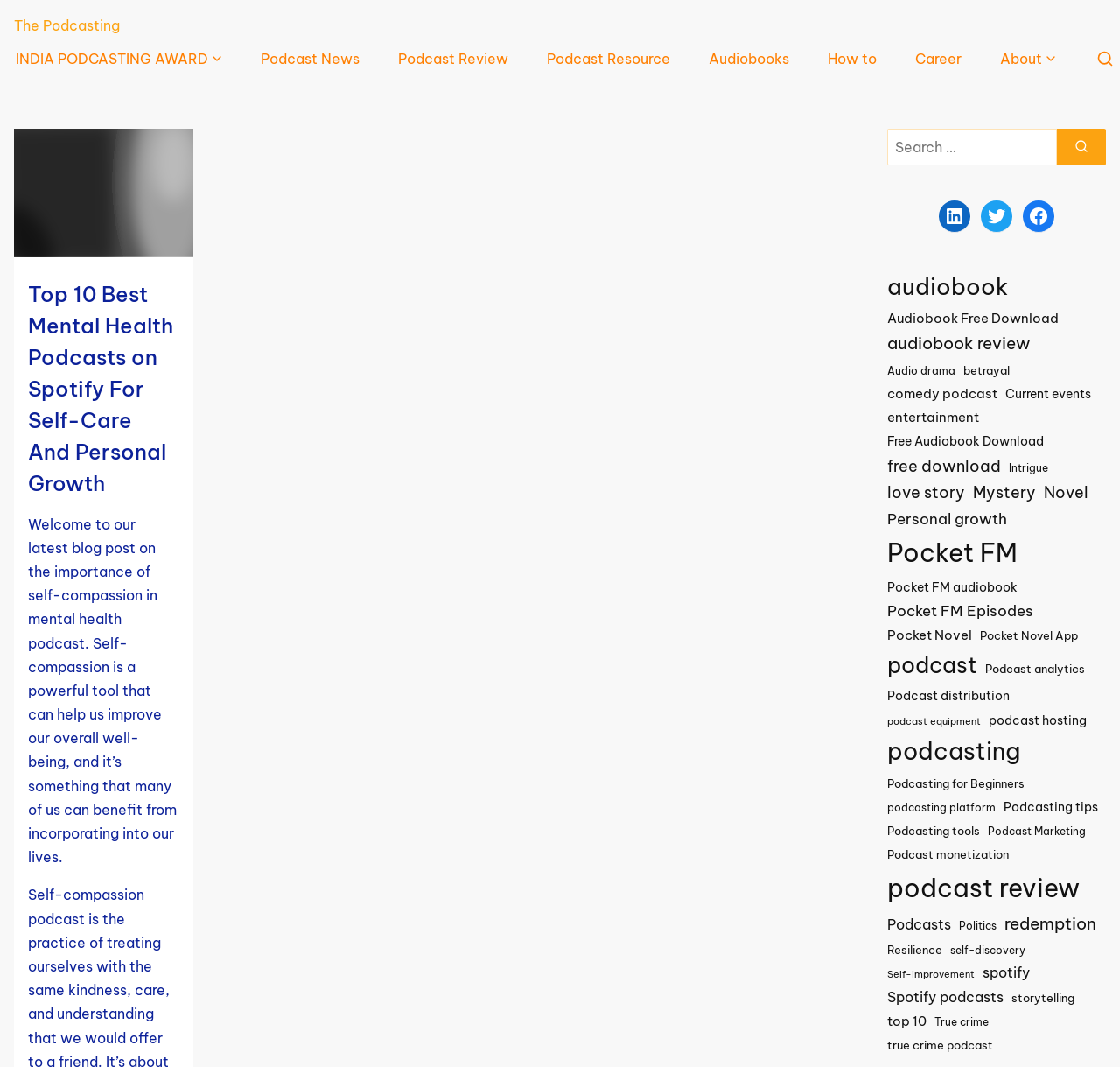Give a concise answer of one word or phrase to the question: 
What is the theme of the podcast 'True crime podcast'?

True crime